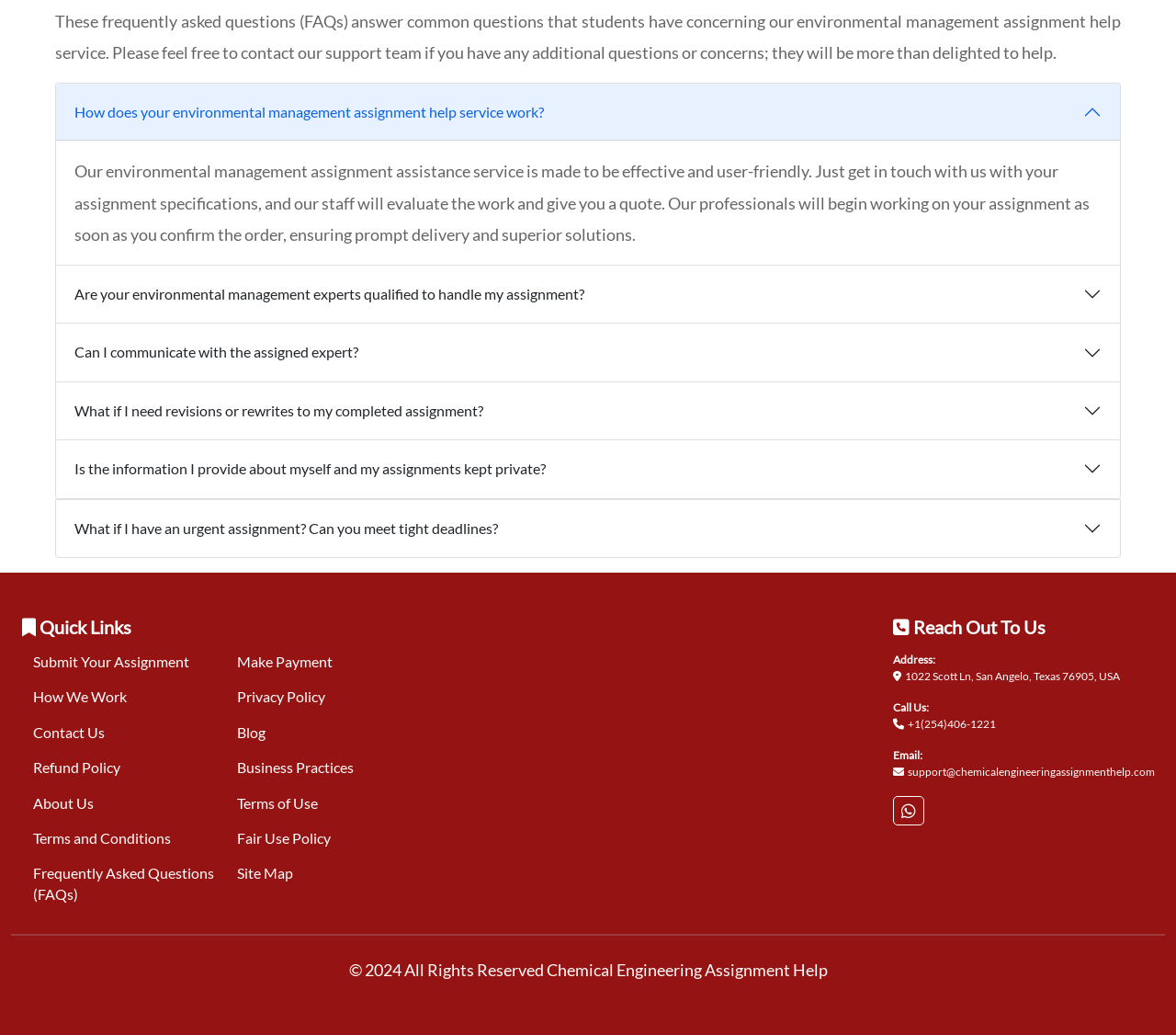Specify the bounding box coordinates of the area to click in order to execute this command: 'Click the 'Make Payment' link'. The coordinates should consist of four float numbers ranging from 0 to 1, and should be formatted as [left, top, right, bottom].

[0.202, 0.631, 0.283, 0.647]